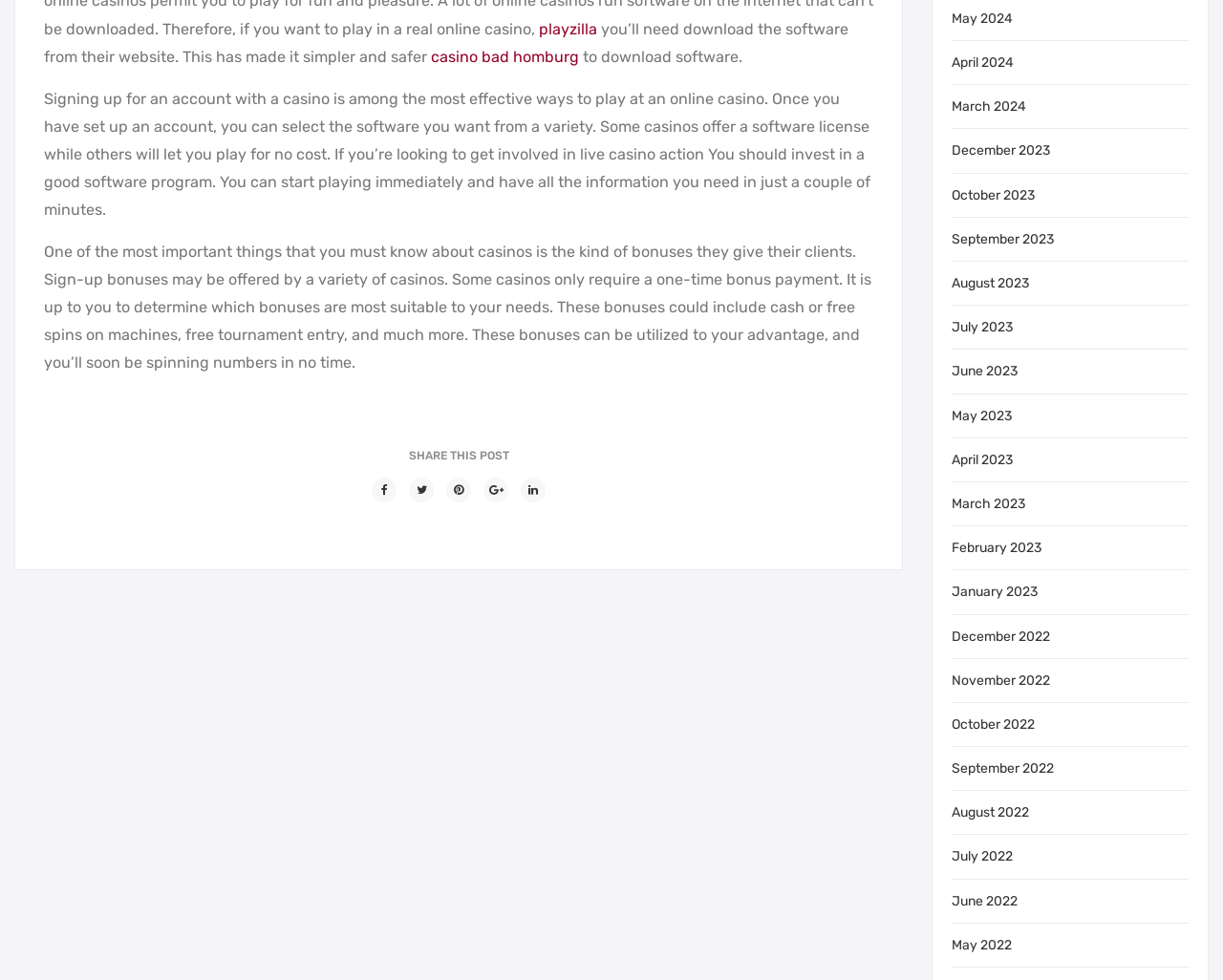What is the earliest month listed in the archive?
Please provide a single word or phrase as the answer based on the screenshot.

December 2022